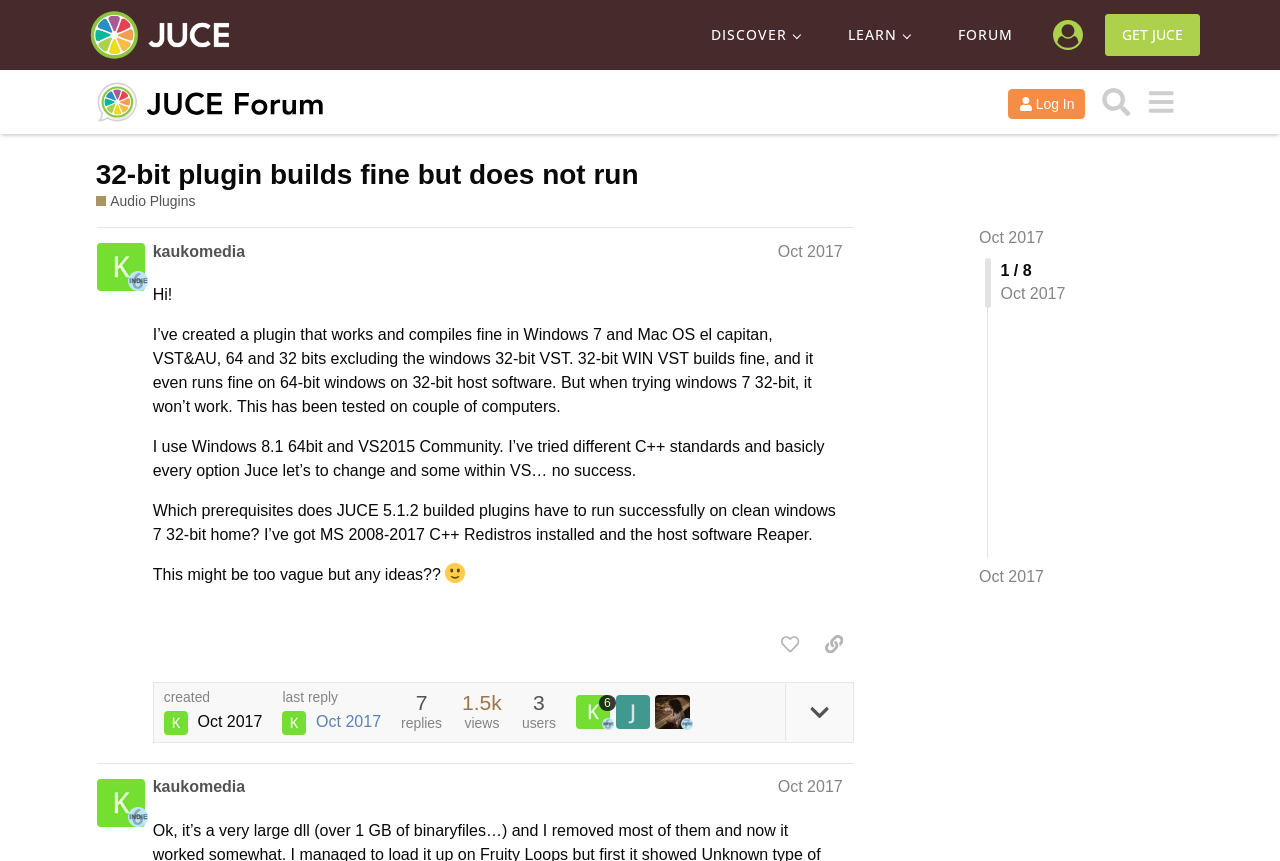Find the bounding box coordinates of the clickable element required to execute the following instruction: "View the 'Audio Plugins' topic". Provide the coordinates as four float numbers between 0 and 1, i.e., [left, top, right, bottom].

[0.075, 0.223, 0.153, 0.245]